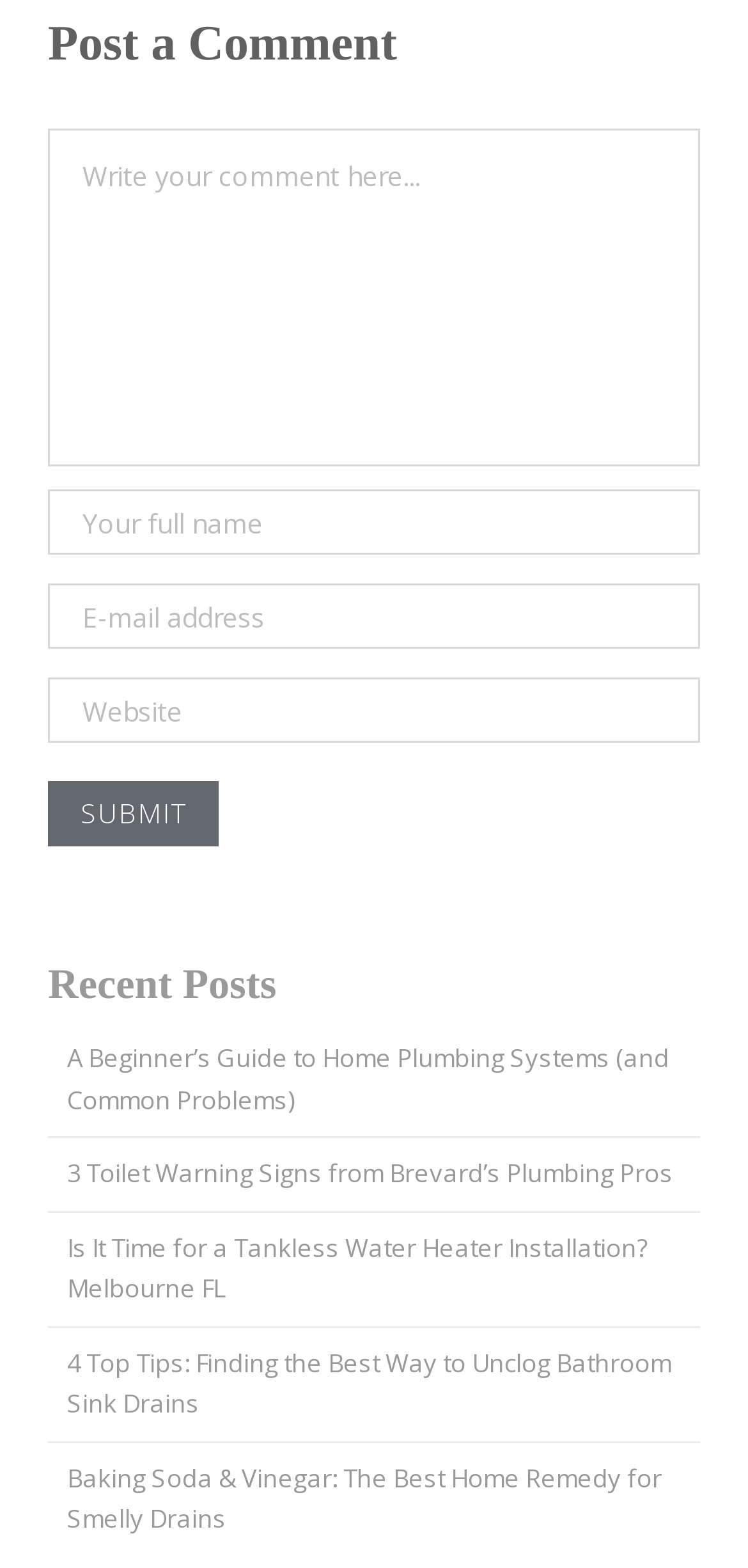Find the bounding box coordinates of the element you need to click on to perform this action: 'Write a comment'. The coordinates should be represented by four float values between 0 and 1, in the format [left, top, right, bottom].

[0.064, 0.082, 0.936, 0.297]